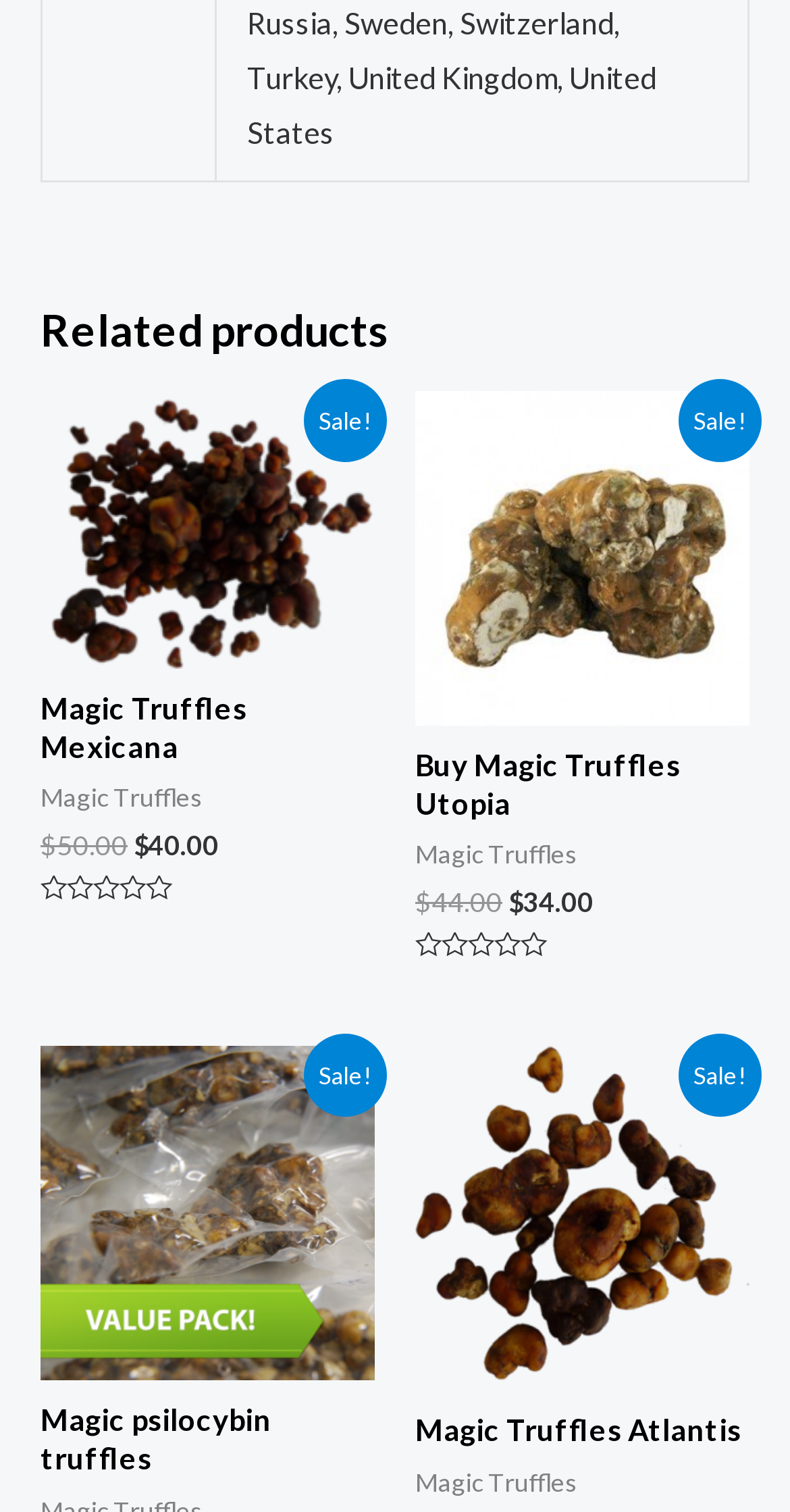What is the current price of Magic Truffles Mexicana?
Kindly answer the question with as much detail as you can.

I found the link 'Buy Magic Truffles Mexicana online' and its associated text 'Current price is: $40.00.', which indicates that the current price of Magic Truffles Mexicana is $40.00.